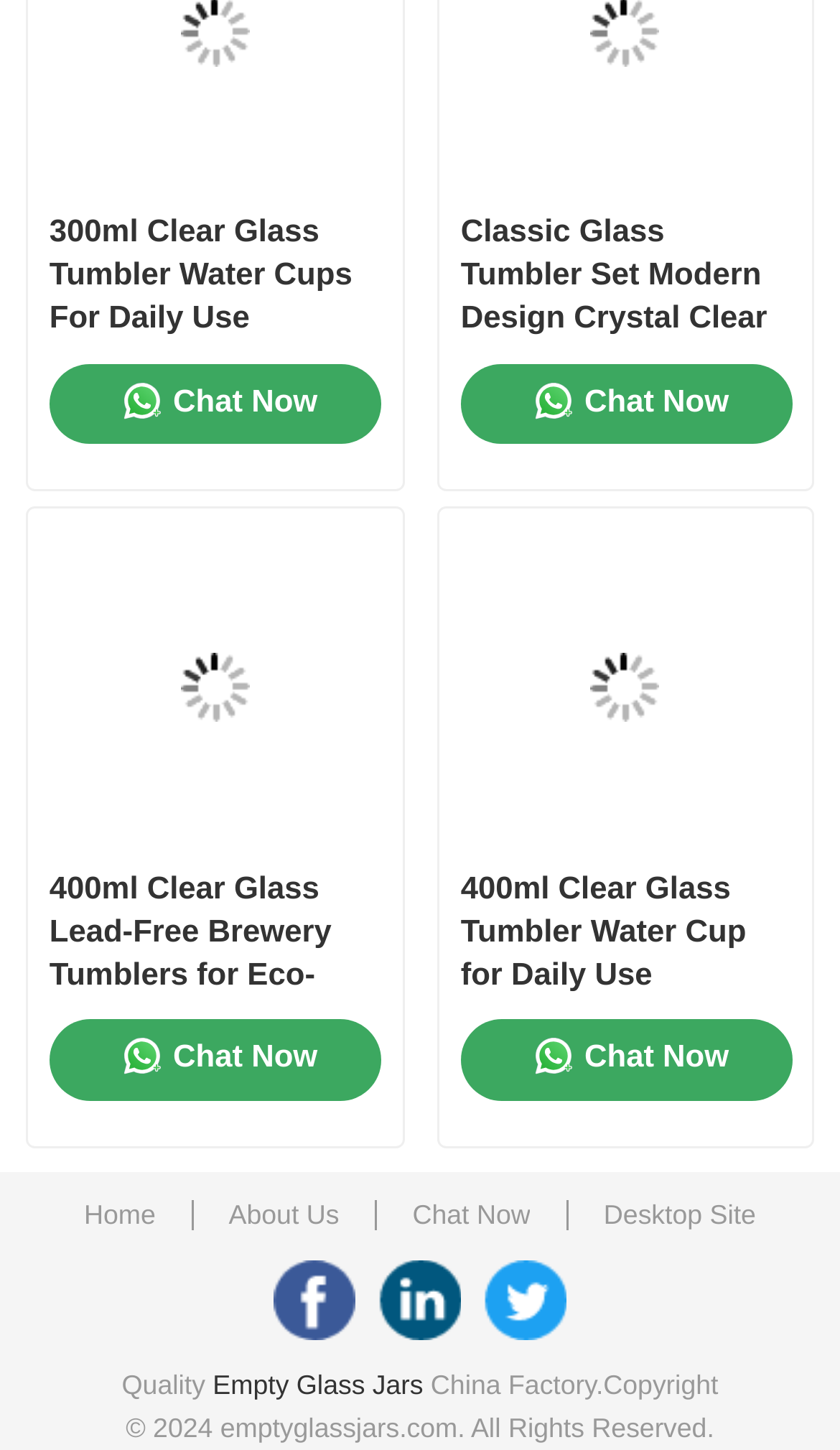Kindly determine the bounding box coordinates for the area that needs to be clicked to execute this instruction: "Select an option from the combobox".

[0.407, 0.919, 0.593, 0.942]